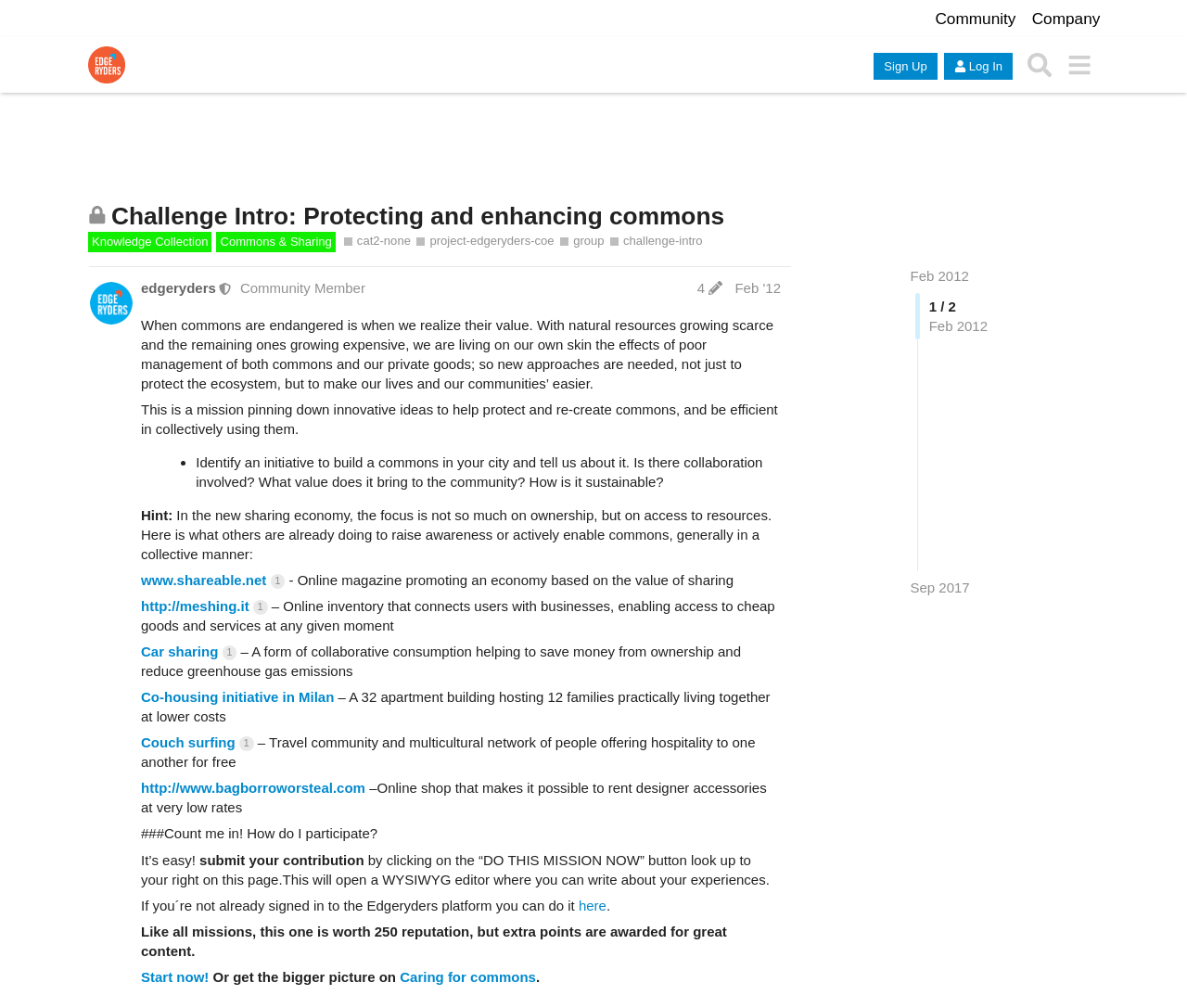Provide the bounding box coordinates for the UI element that is described as: "edgeryders".

[0.119, 0.276, 0.182, 0.296]